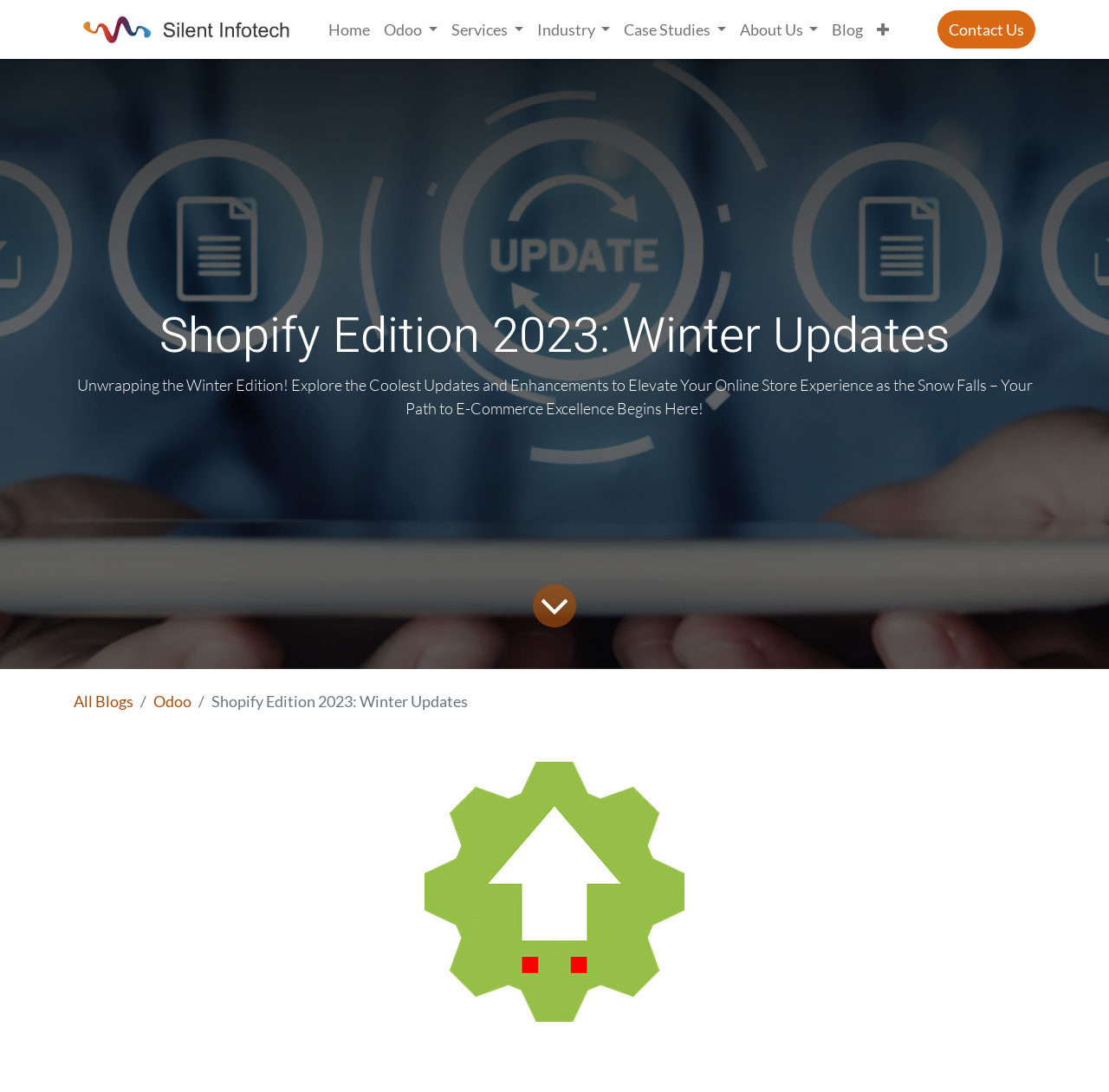Given the element description Rights and Justice, identify the bounding box coordinates for the UI element on the webpage screenshot. The format should be (top-left x, top-left y, bottom-right x, bottom-right y), with values between 0 and 1.

None